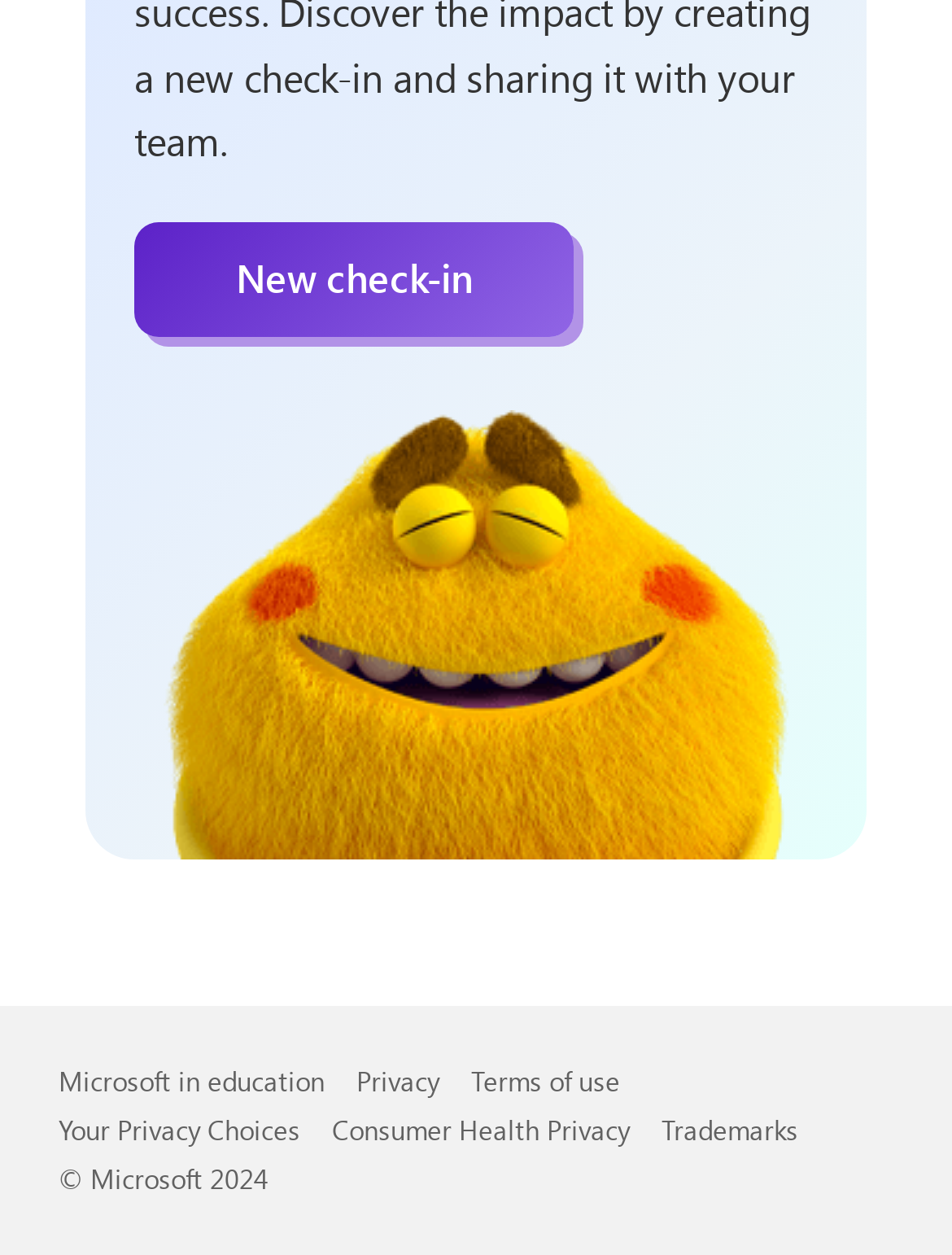How many links are there in the navigation section?
Please look at the screenshot and answer in one word or a short phrase.

6